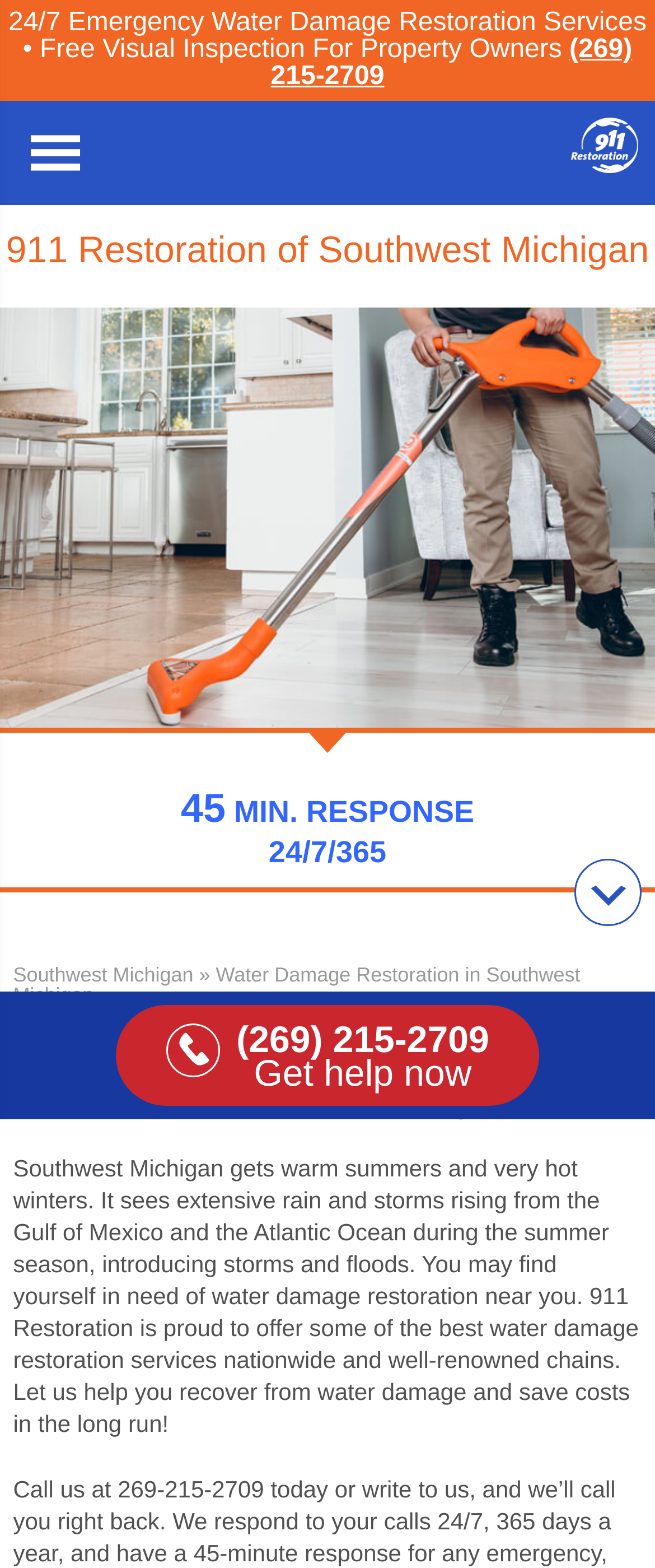Could you identify the text that serves as the heading for this webpage?

Water Damage Restoration in Southwest Michigan